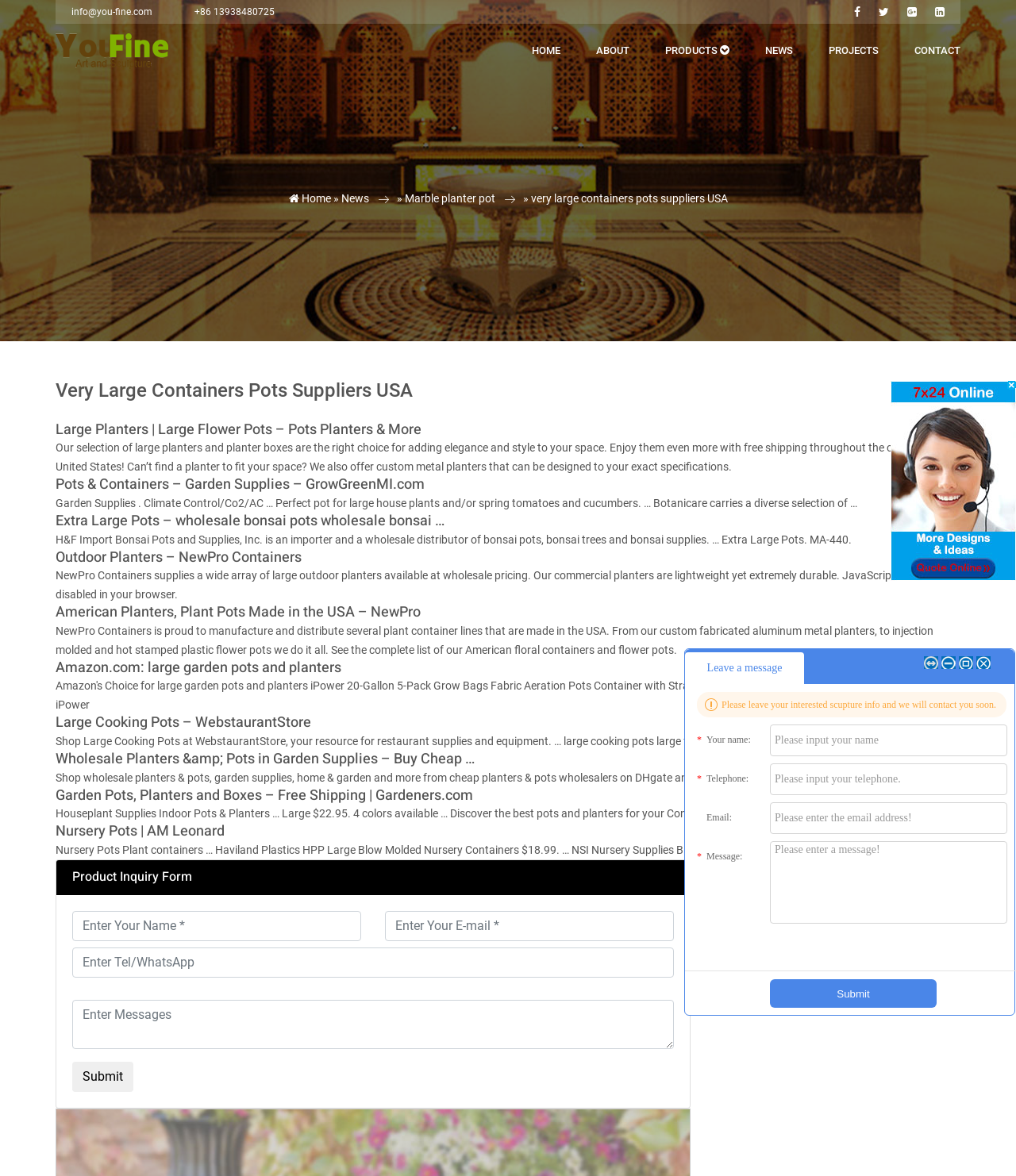Kindly determine the bounding box coordinates of the area that needs to be clicked to fulfill this instruction: "Click the CONTACT link".

[0.9, 0.02, 0.945, 0.066]